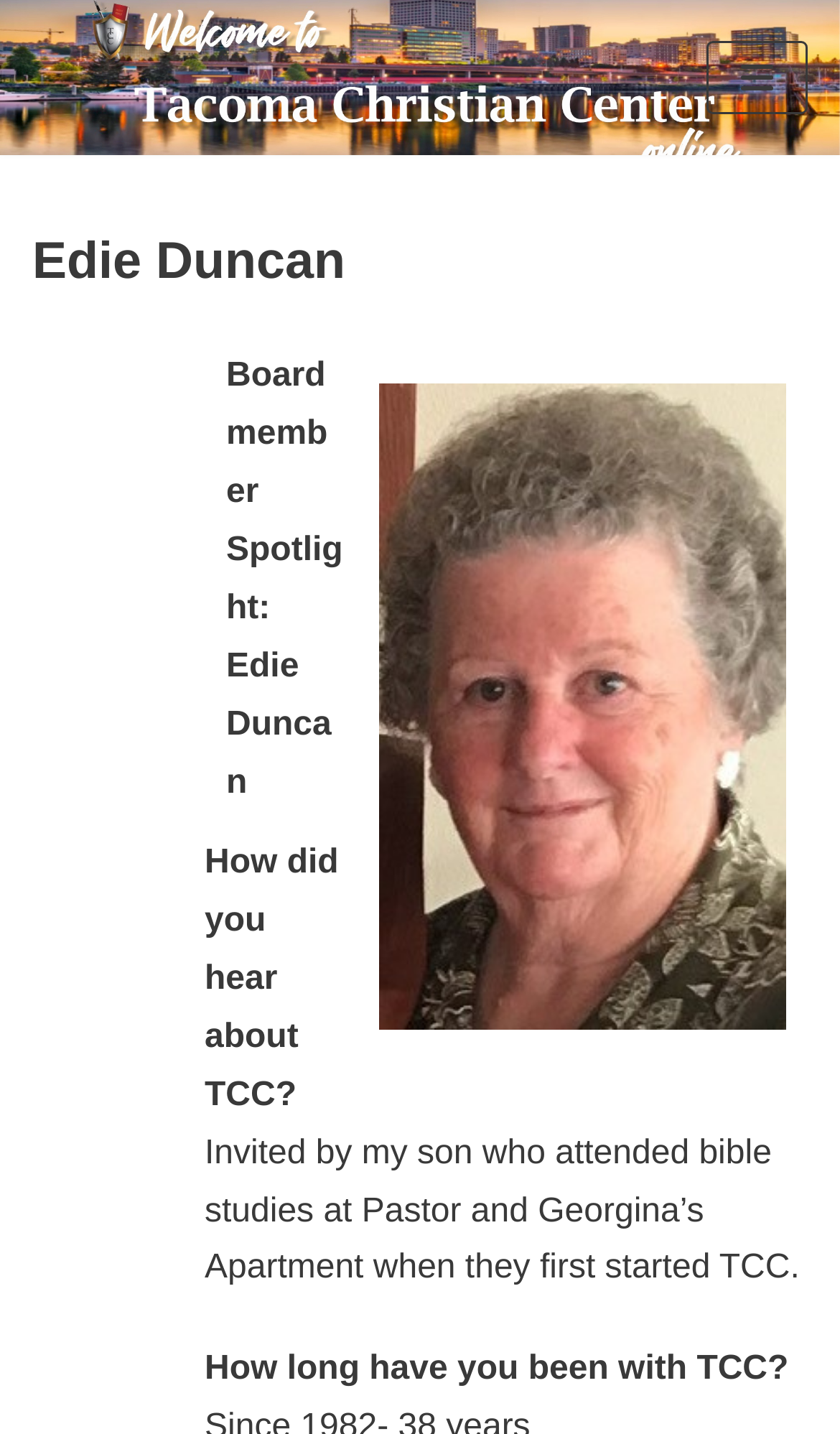What is the purpose of the 'Skip to content' link?
Deliver a detailed and extensive answer to the question.

The 'Skip to content' link is likely provided for accessibility purposes, allowing users to bypass the navigation menu and go directly to the main content of the webpage.